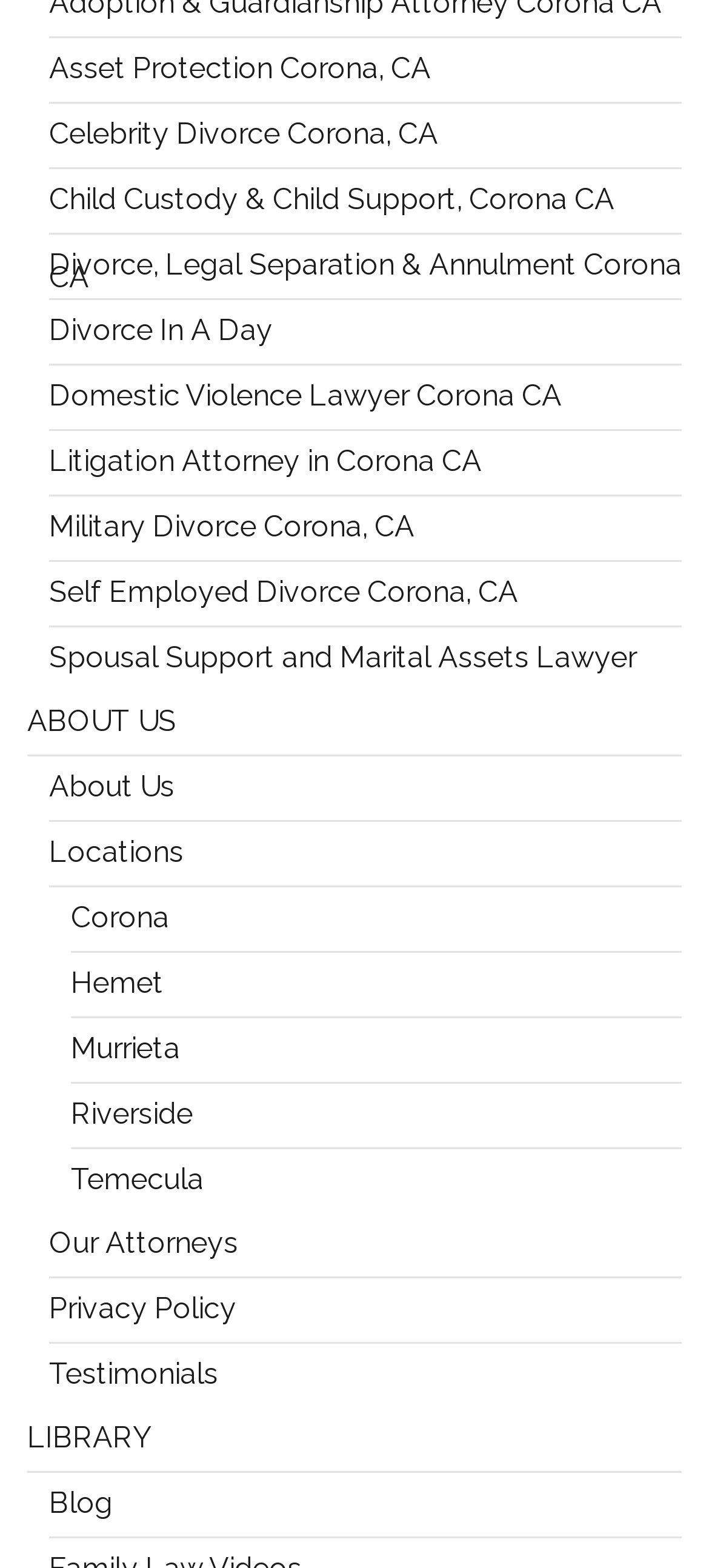Identify the bounding box coordinates of the part that should be clicked to carry out this instruction: "Learn about the law firm".

[0.038, 0.44, 0.962, 0.482]